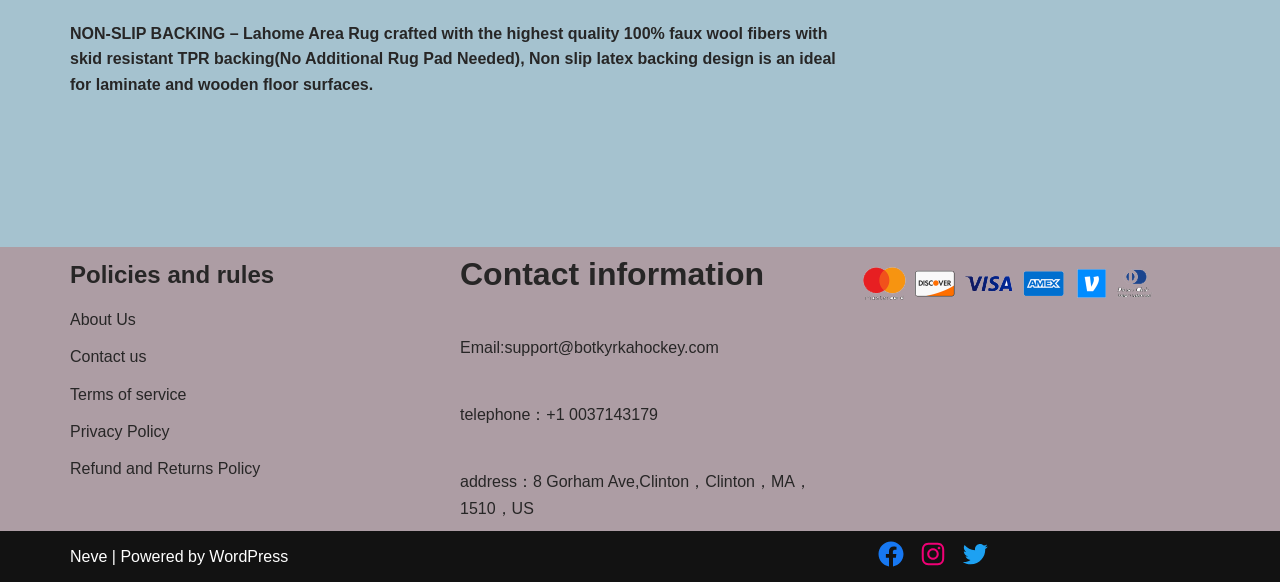How many social media links are there?
Please provide a single word or phrase as the answer based on the screenshot.

3